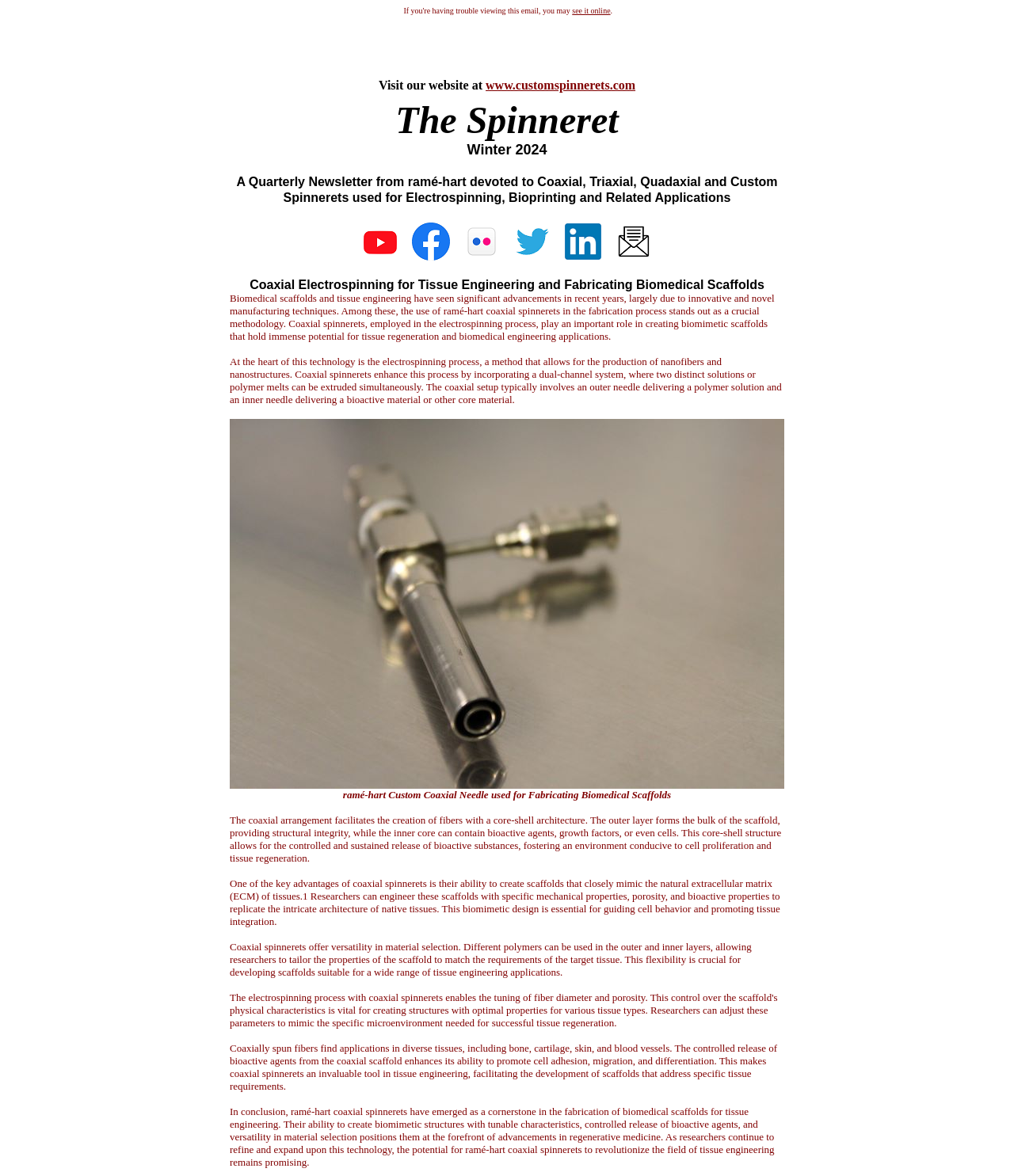What is the topic of the article mentioned in the third table row?
Give a detailed and exhaustive answer to the question.

The third table row contains a table cell with the text 'Coaxial Electrospinning for Tissue Engineering and Fabricating Biomedical Scaffolds', indicating the topic of the article.